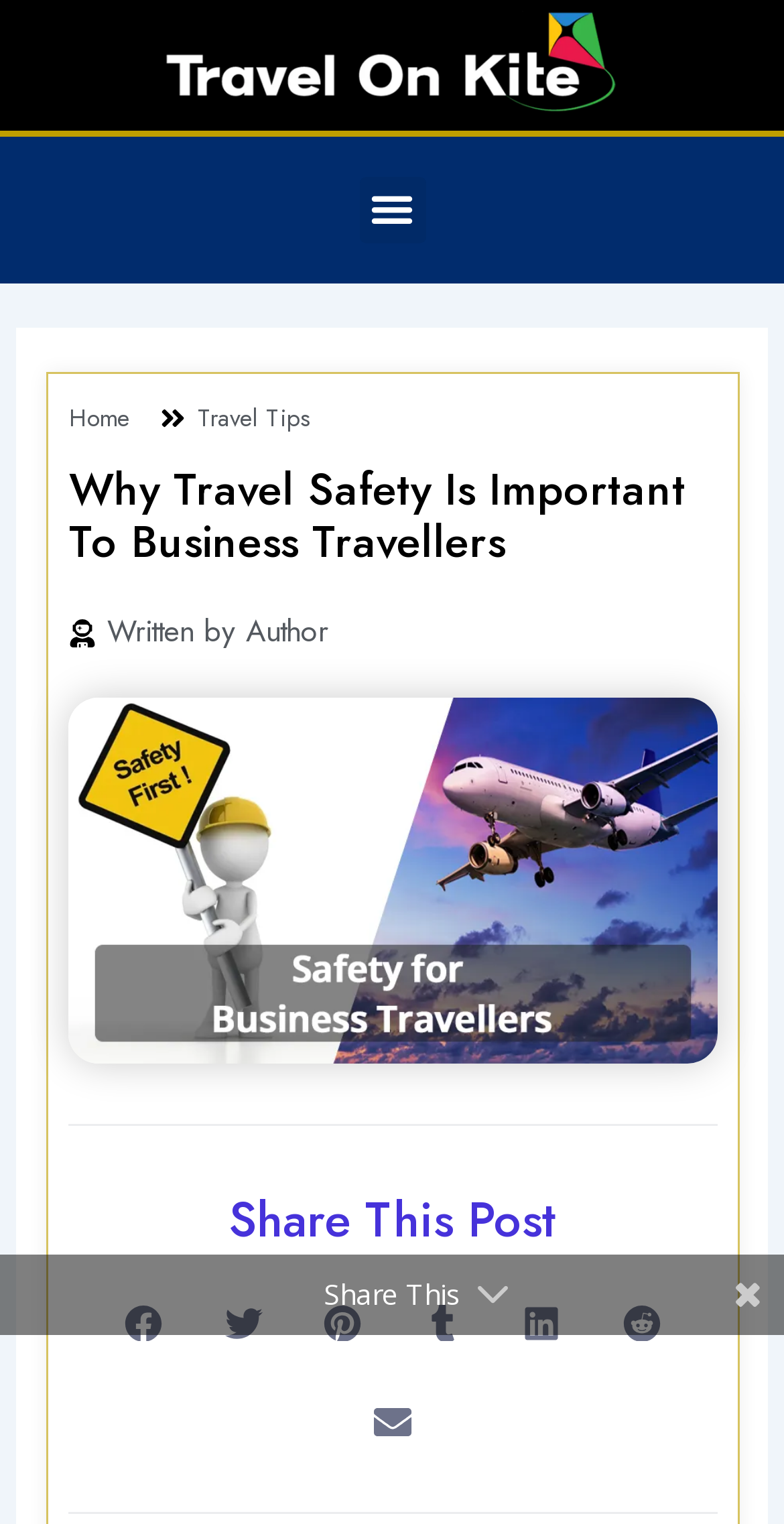Specify the bounding box coordinates of the region I need to click to perform the following instruction: "Click the TOK Logo". The coordinates must be four float numbers in the range of 0 to 1, i.e., [left, top, right, bottom].

[0.185, 0.007, 0.815, 0.076]